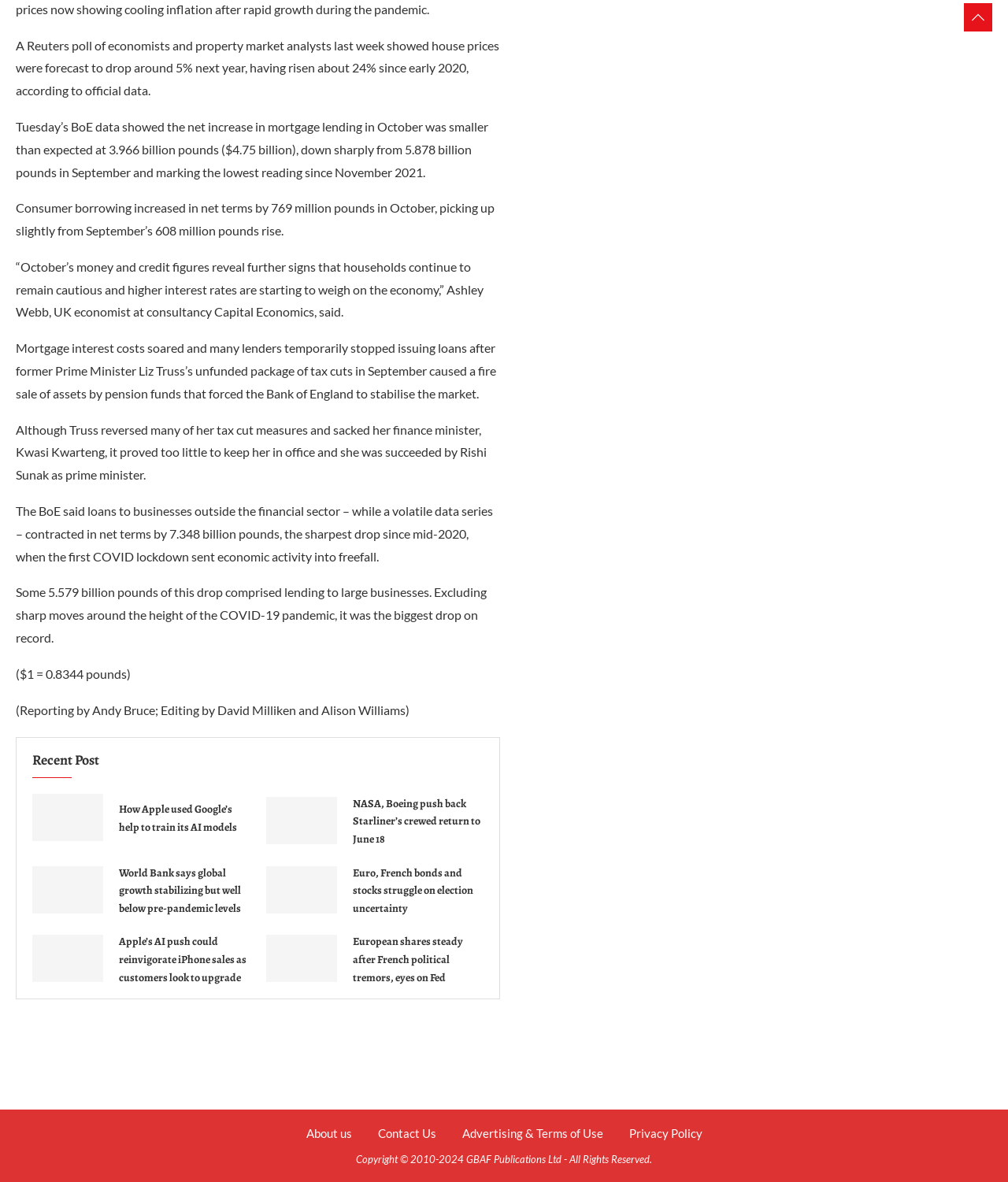Given the element description, predict the bounding box coordinates in the format (top-left x, top-left y, bottom-right x, bottom-right y), using floating point numbers between 0 and 1: About us

[0.304, 0.953, 0.349, 0.965]